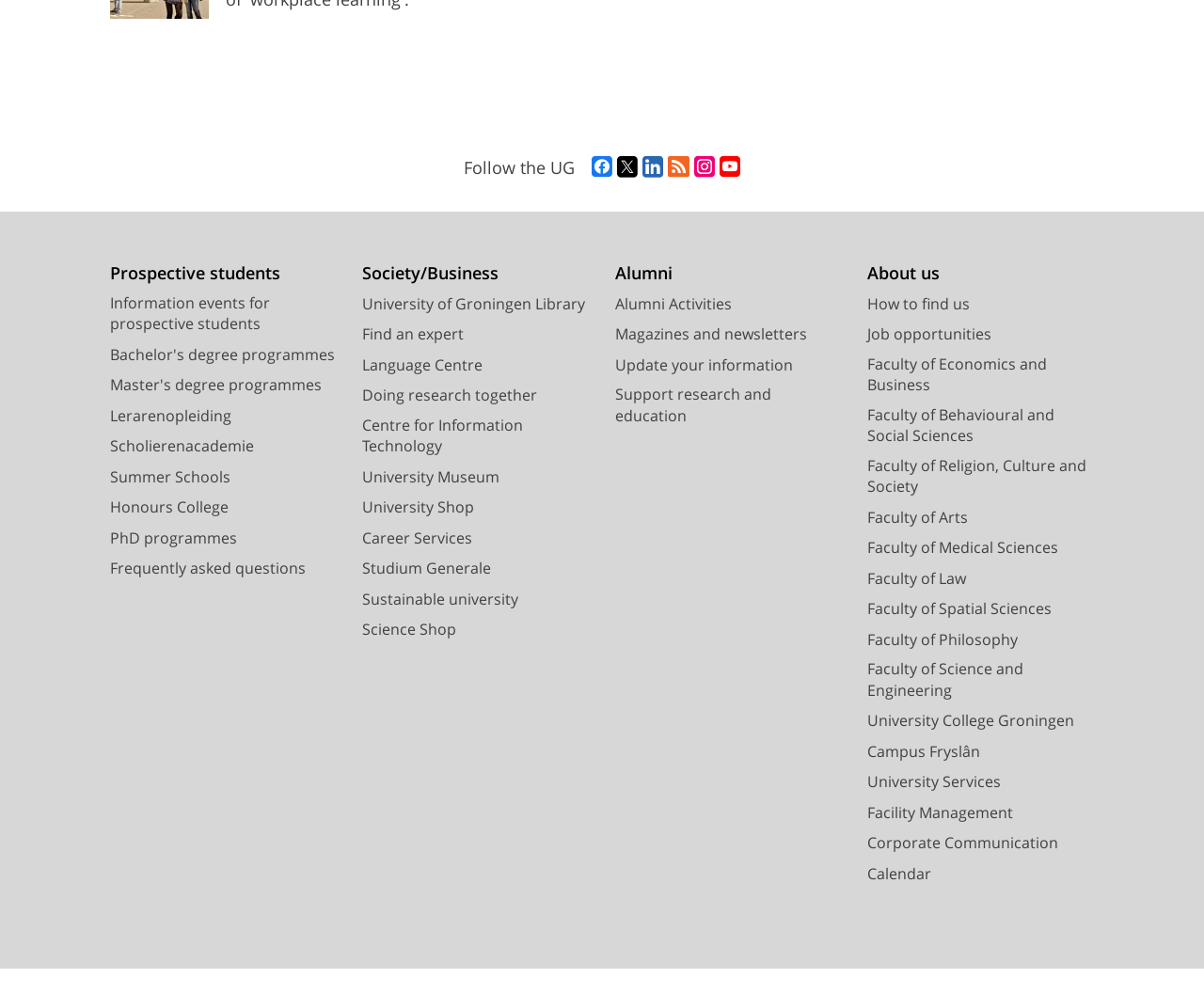Locate the bounding box coordinates of the clickable element to fulfill the following instruction: "Visit the University Museum". Provide the coordinates as four float numbers between 0 and 1 in the format [left, top, right, bottom].

[0.301, 0.469, 0.415, 0.49]